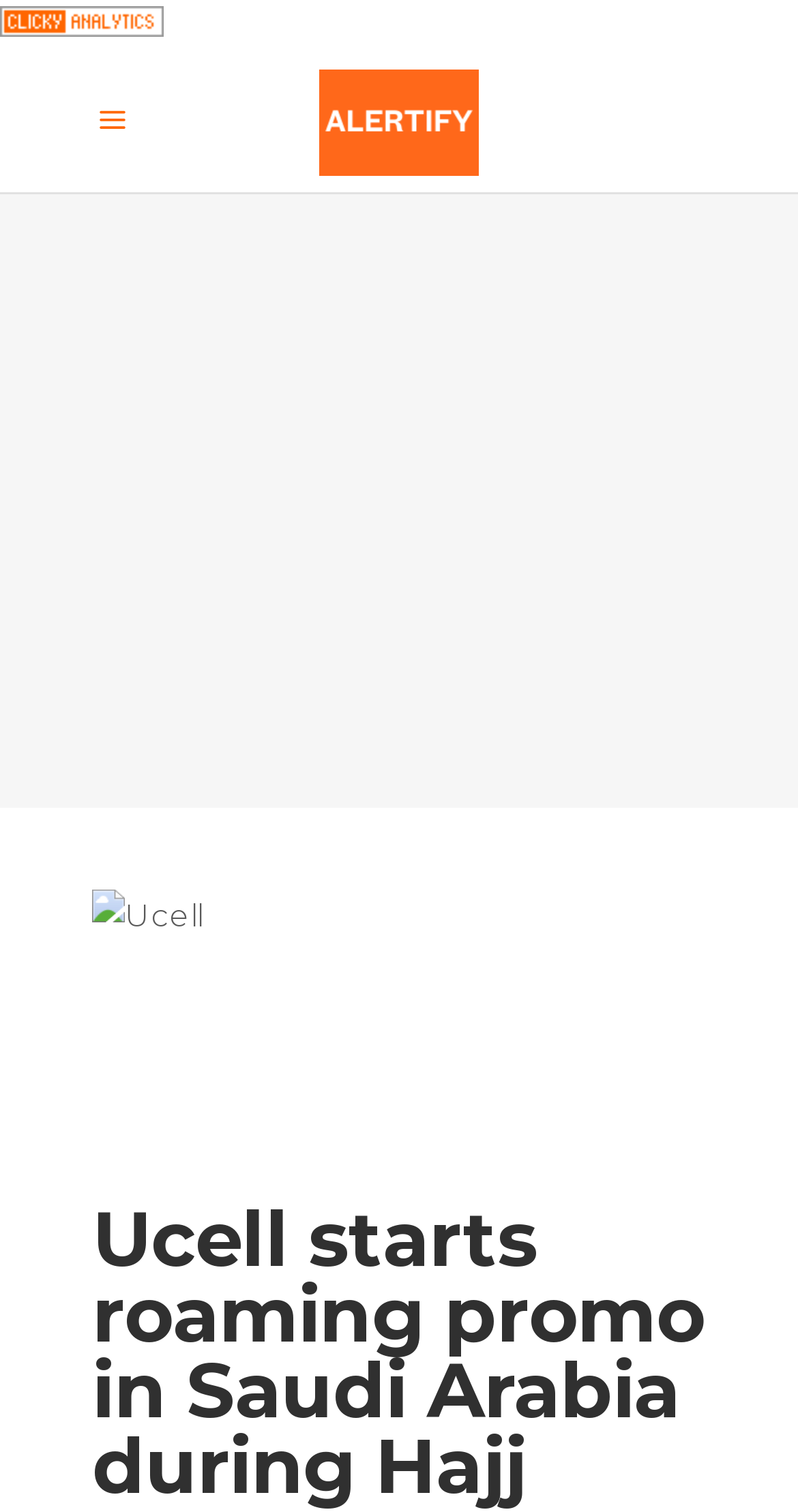How many images are present on the webpage?
Look at the screenshot and give a one-word or phrase answer.

3